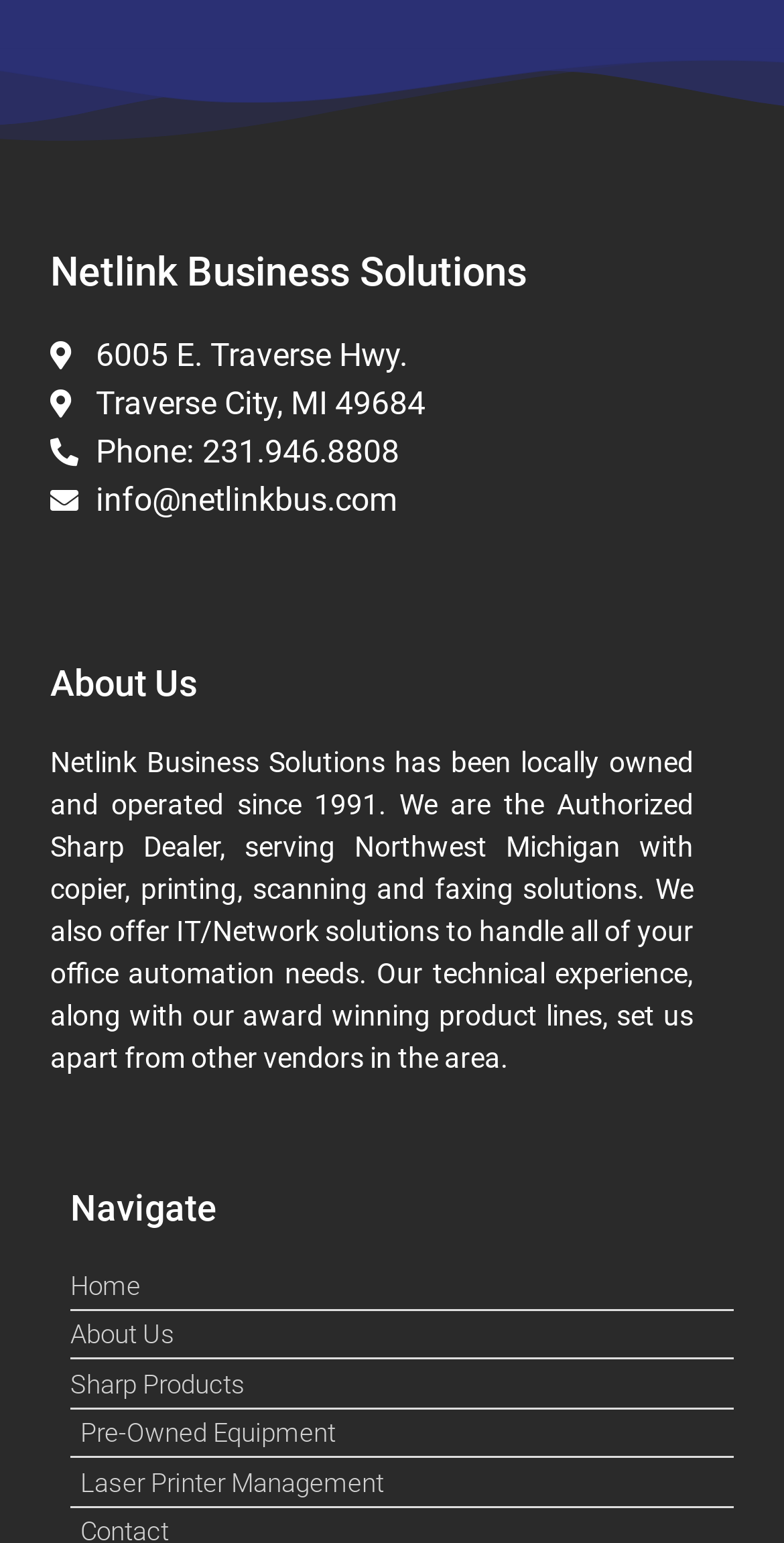How long has the company been in operation?
Look at the image and answer the question using a single word or phrase.

Since 1991